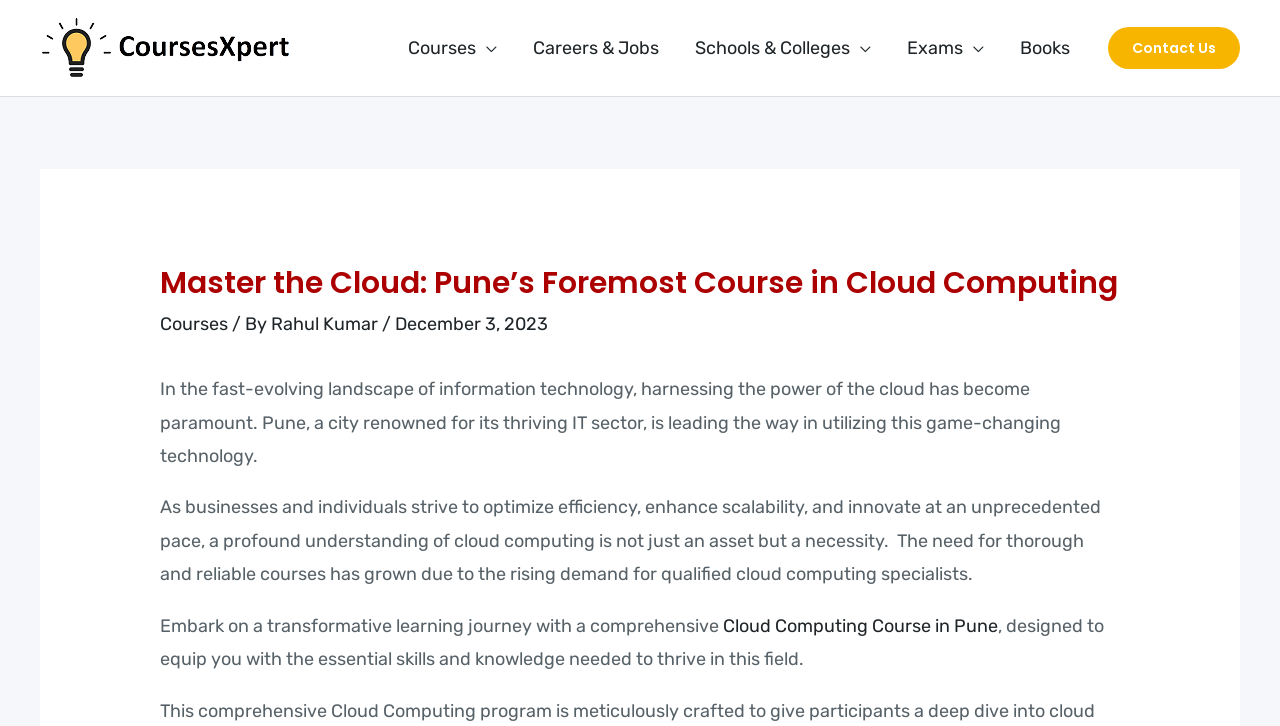What is the headline of the webpage?

Master the Cloud: Pune’s Foremost Course in Cloud Computing